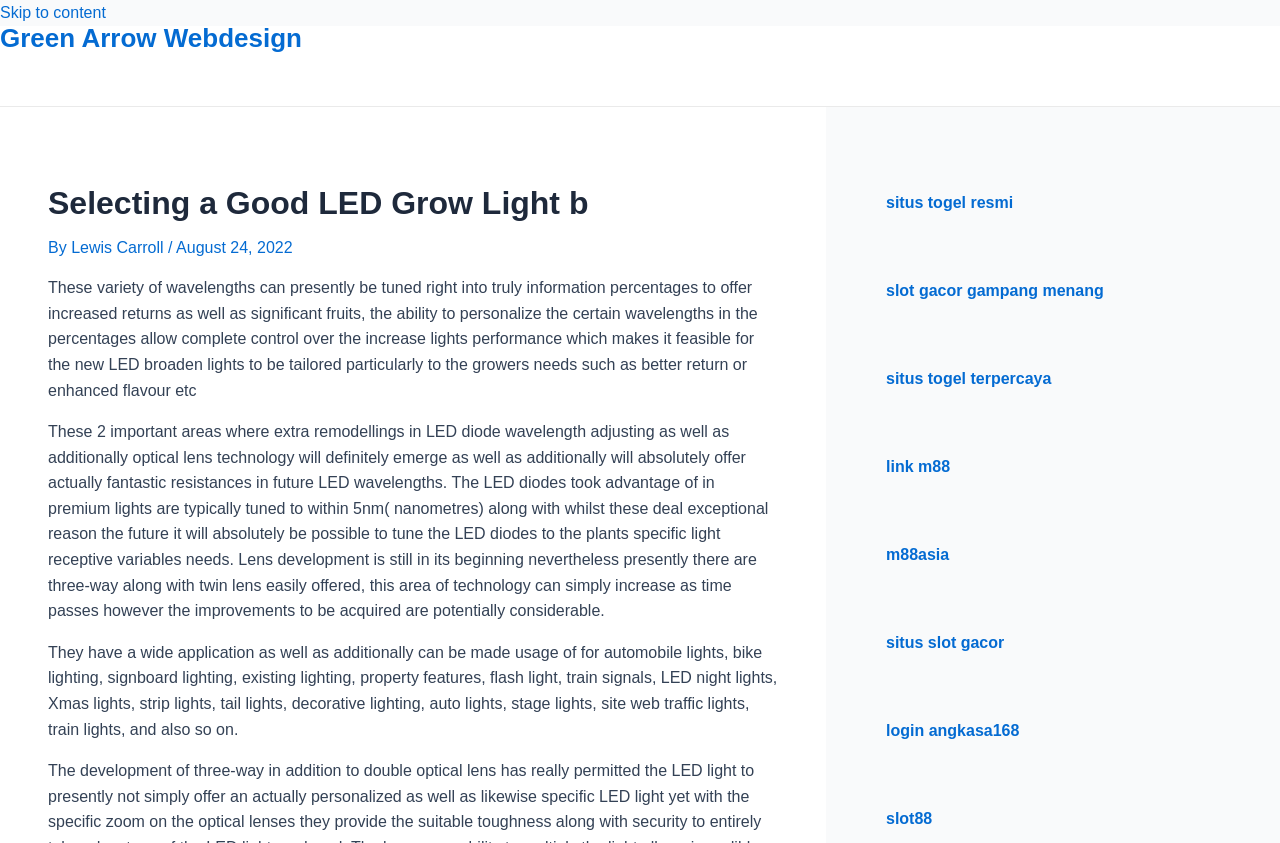Construct a thorough caption encompassing all aspects of the webpage.

The webpage is about selecting a good LED grow light, with the title "Selecting a Good LED Grow Light b" at the top. Below the title, there is a header section that includes the author's name, "Lewis Carroll", and the date "August 24, 2022". 

The main content of the webpage is divided into three paragraphs. The first paragraph discusses the benefits of LED grow lights, stating that they can be tuned to specific wavelengths to offer increased returns and significant fruits. The second paragraph talks about the future of LED diode wavelength adjusting and optical lens technology, which will offer great resistances in future LED wavelengths. The third paragraph mentions the wide application of LED lights, including automobile lights, bike lighting, signboard lighting, and more.

On the right side of the webpage, there are six complementary sections, each containing a link to a different website. These links are labeled as "situs togel resmi", "slot gacor gampang menang", "situs togel terpercaya", "link m88", "m88asia", "situs slot gacor", "login angkasa168", and "slot88". These links appear to be advertisements or sponsored content.